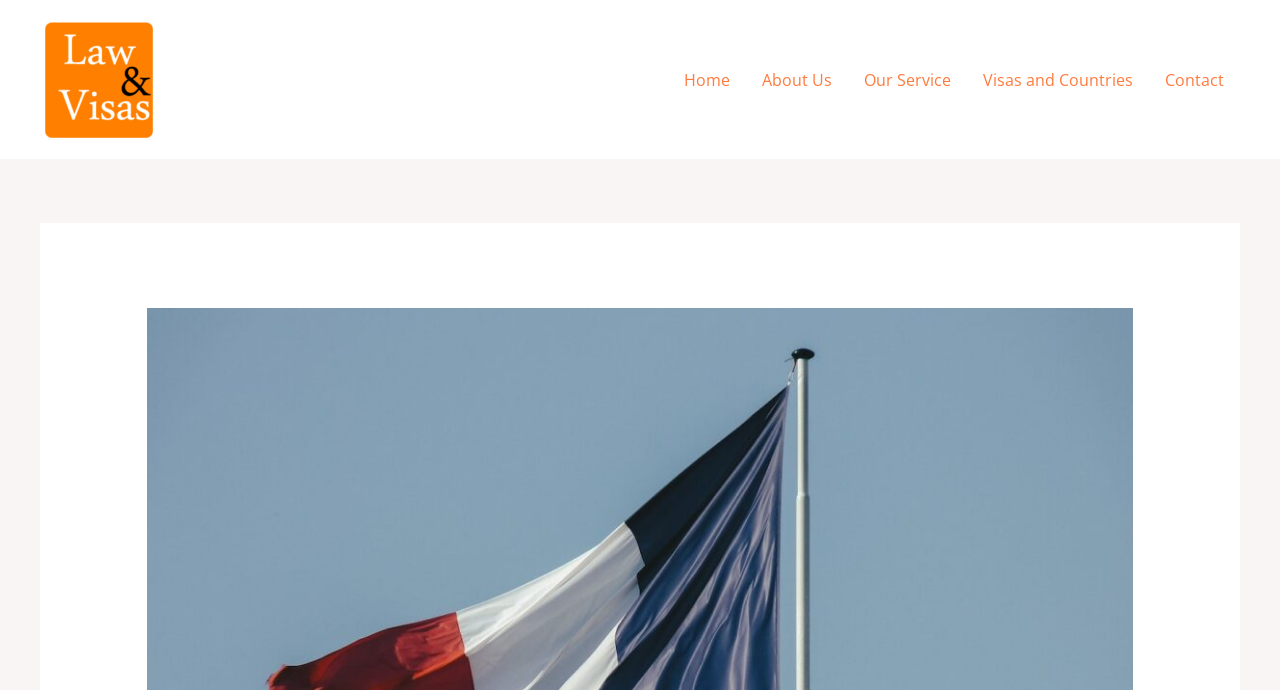Please provide a detailed answer to the question below based on the screenshot: 
How many navigation links are there?

I counted the number of links under the 'Site Navigation' element, which are 'Home', 'About Us', 'Our Service', 'Visas and Countries', and 'Contact', totaling 5 links.